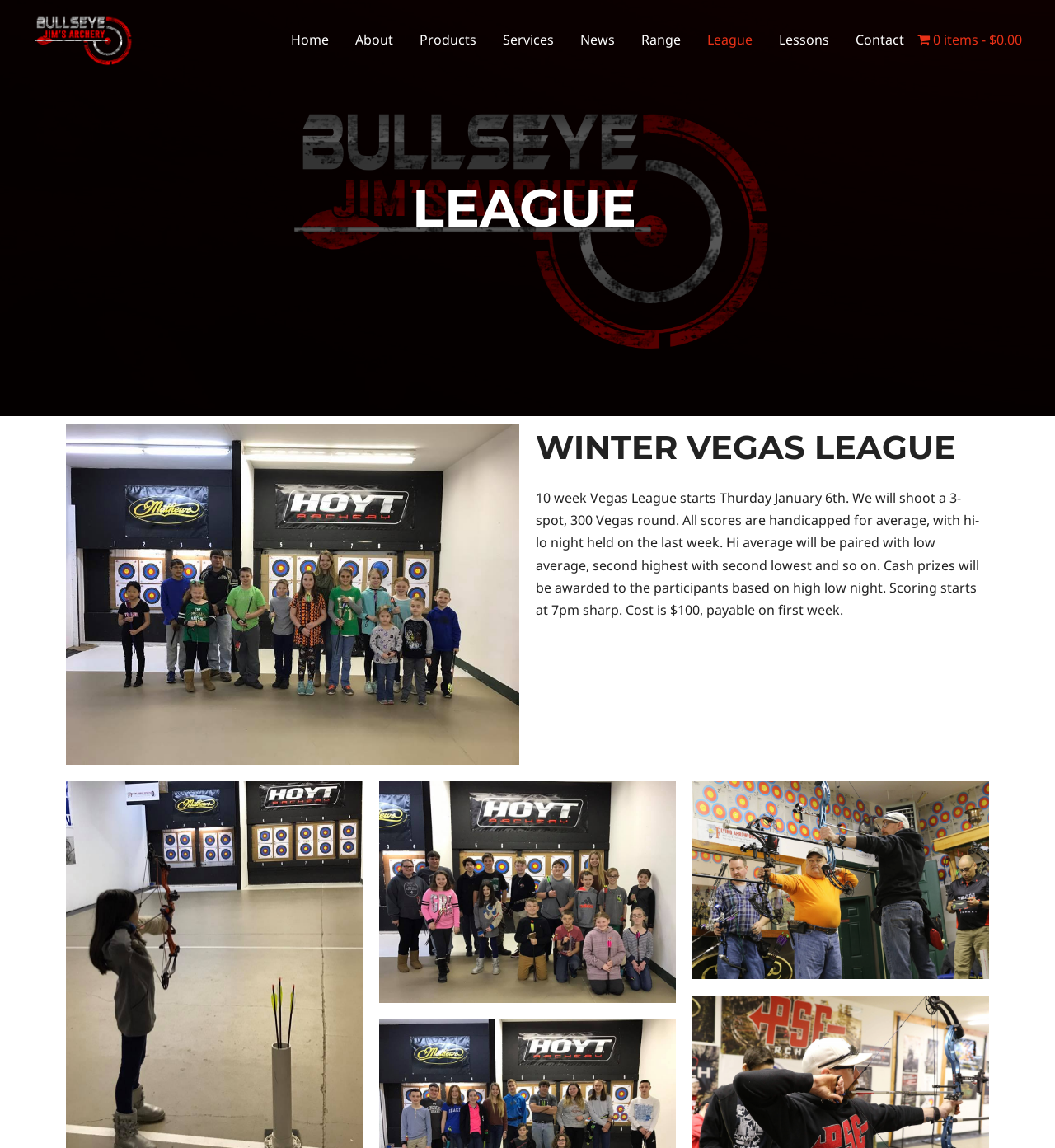Provide your answer in one word or a succinct phrase for the question: 
What is the cost of the Vegas League?

$100